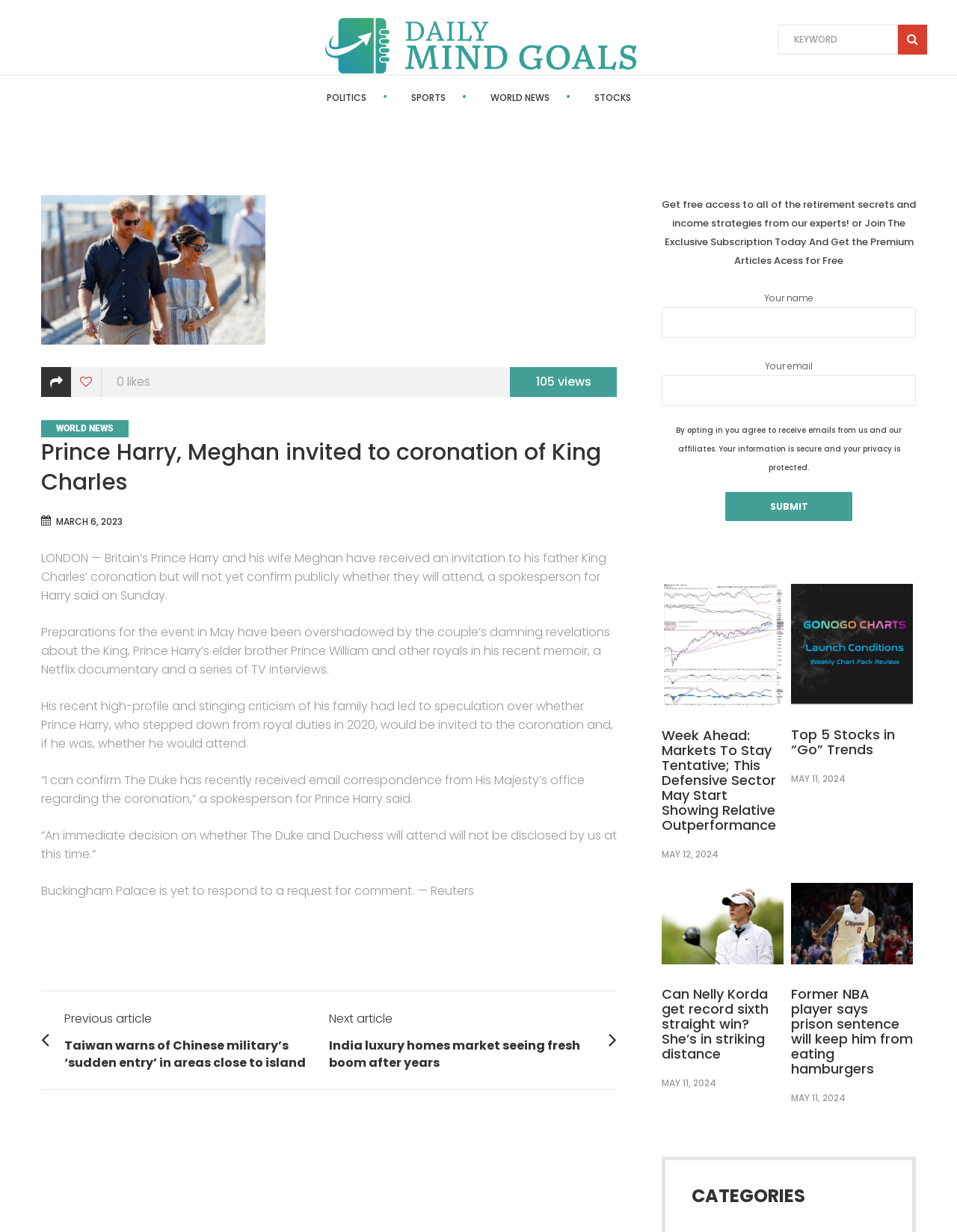Locate the bounding box coordinates of the item that should be clicked to fulfill the instruction: "View the next post".

[0.344, 0.804, 0.645, 0.884]